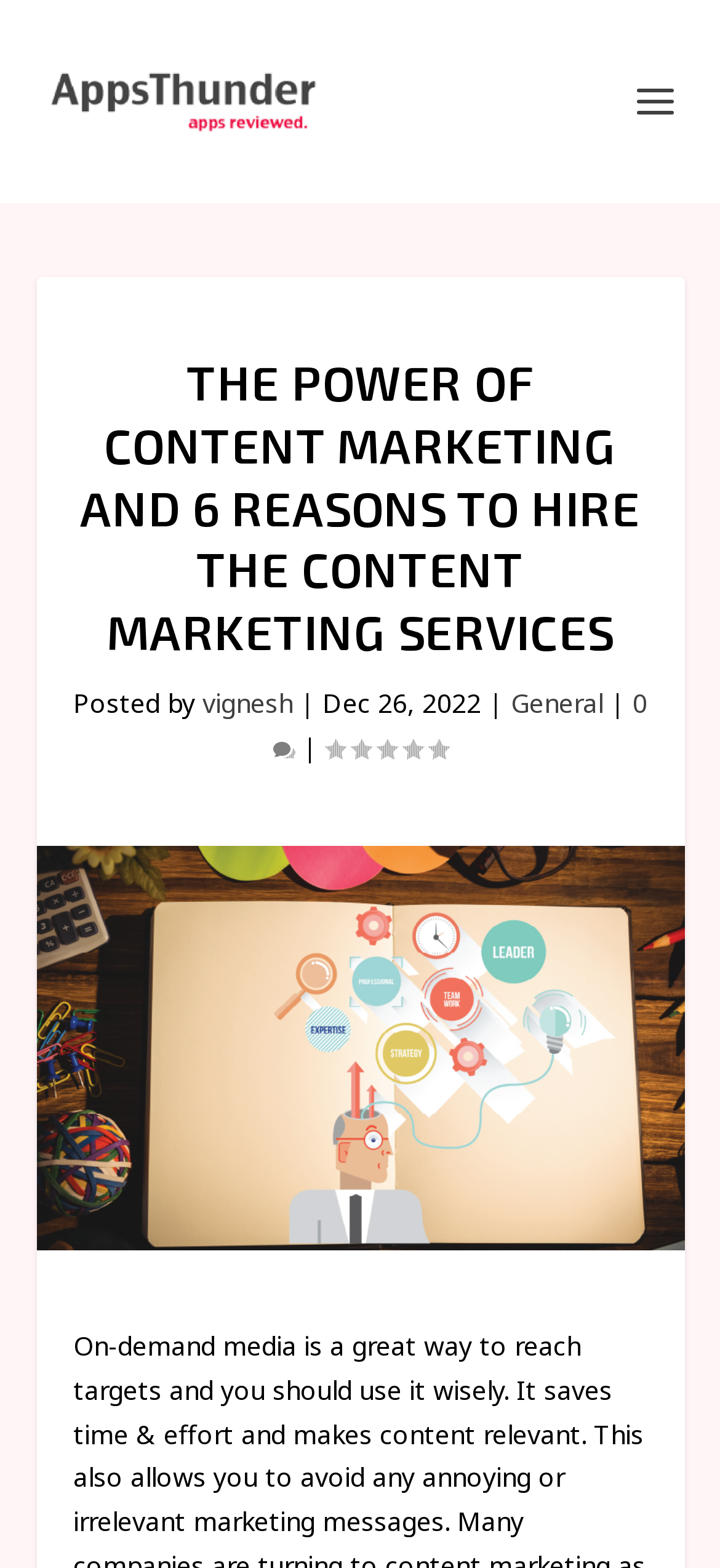What is the rating of the post?
Use the information from the image to give a detailed answer to the question.

The generic element with the description 'Rating: 0.00' provides the rating of the post, which is 0.00.